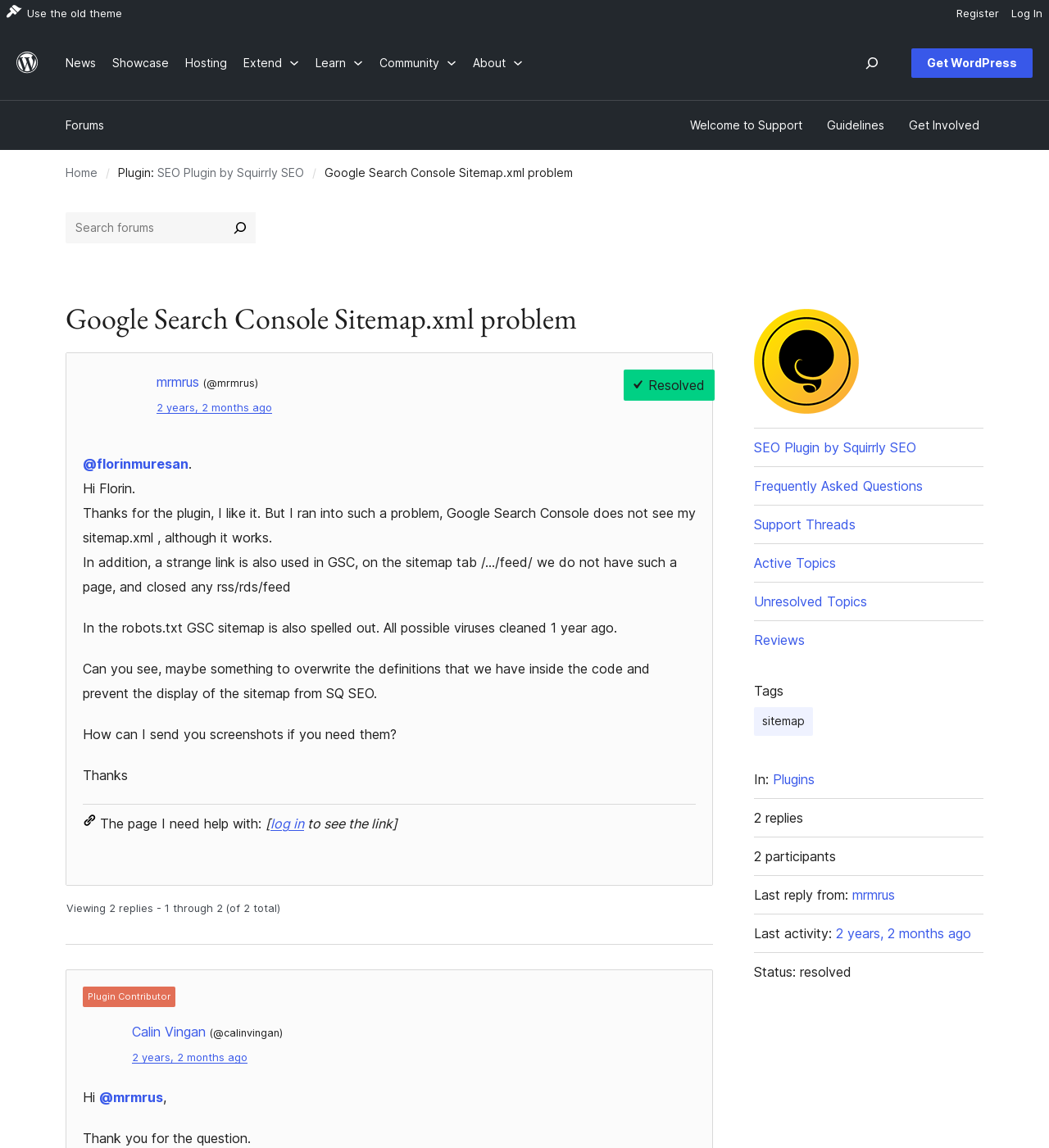Identify the bounding box coordinates for the element you need to click to achieve the following task: "Get involved in the community". Provide the bounding box coordinates as four float numbers between 0 and 1, in the form [left, top, right, bottom].

[0.862, 0.097, 0.938, 0.121]